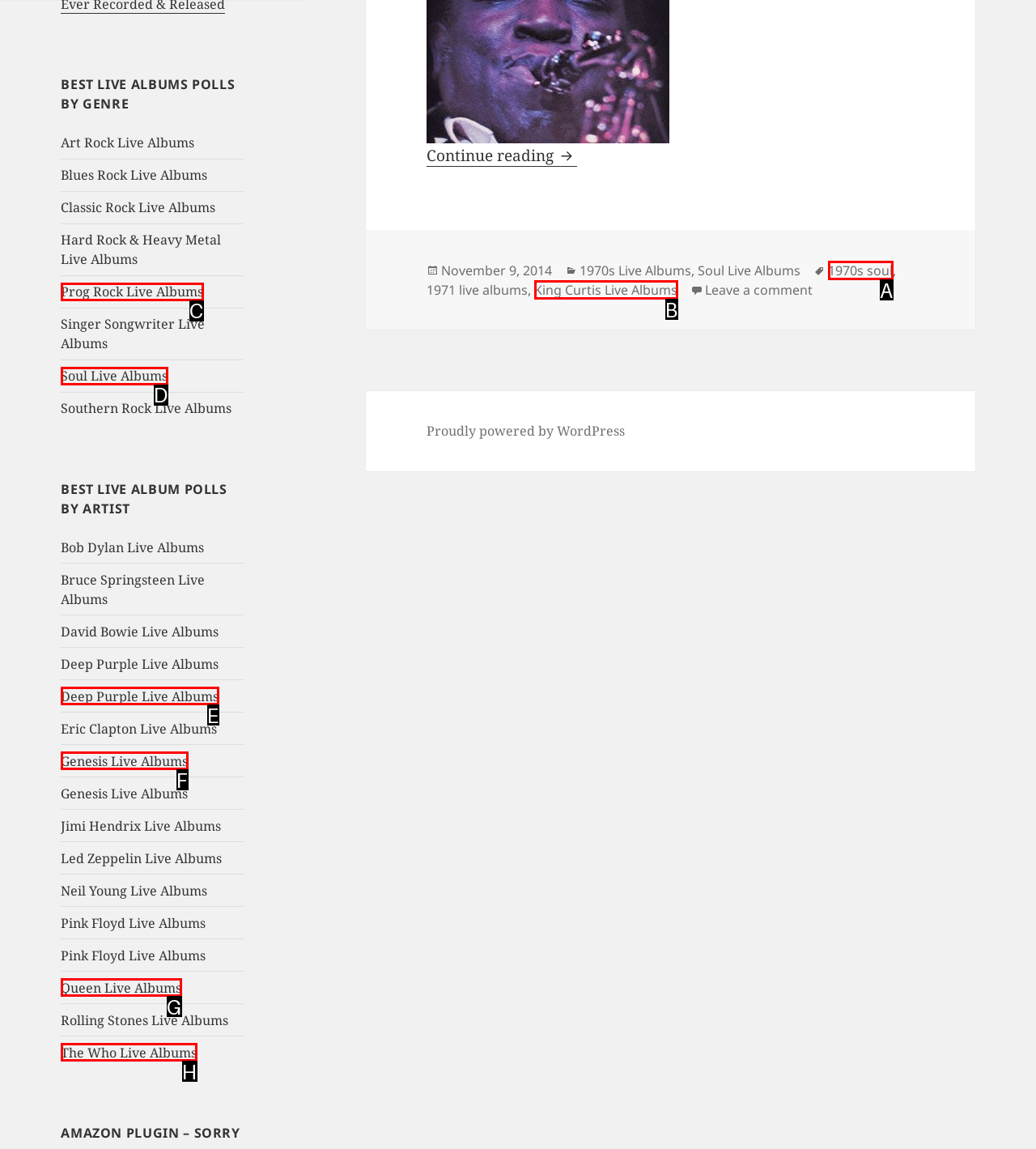Which option corresponds to the following element description: 1970s soul?
Please provide the letter of the correct choice.

A